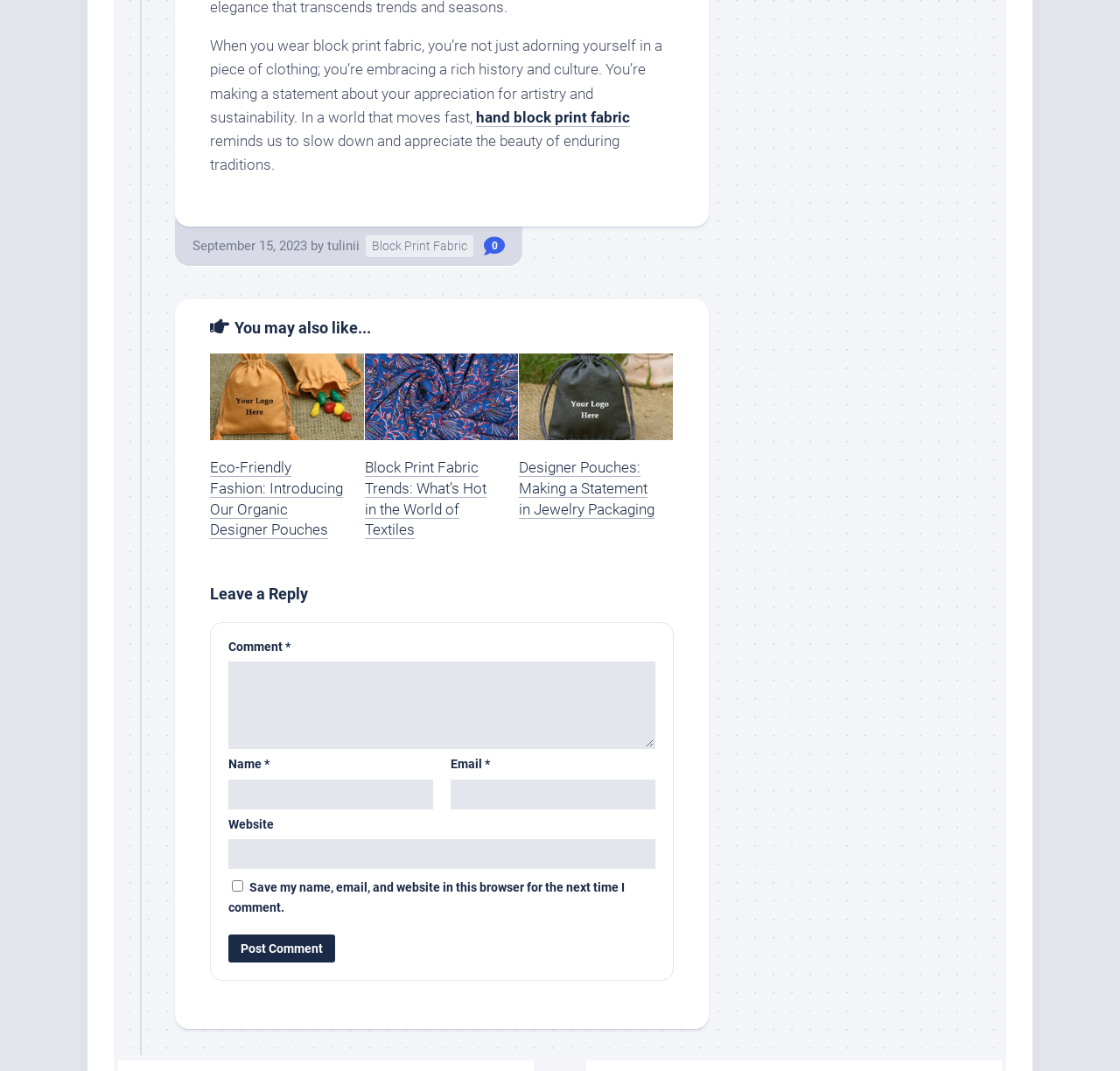Please identify the bounding box coordinates of the element that needs to be clicked to execute the following command: "search for something". Provide the bounding box using four float numbers between 0 and 1, formatted as [left, top, right, bottom].

None